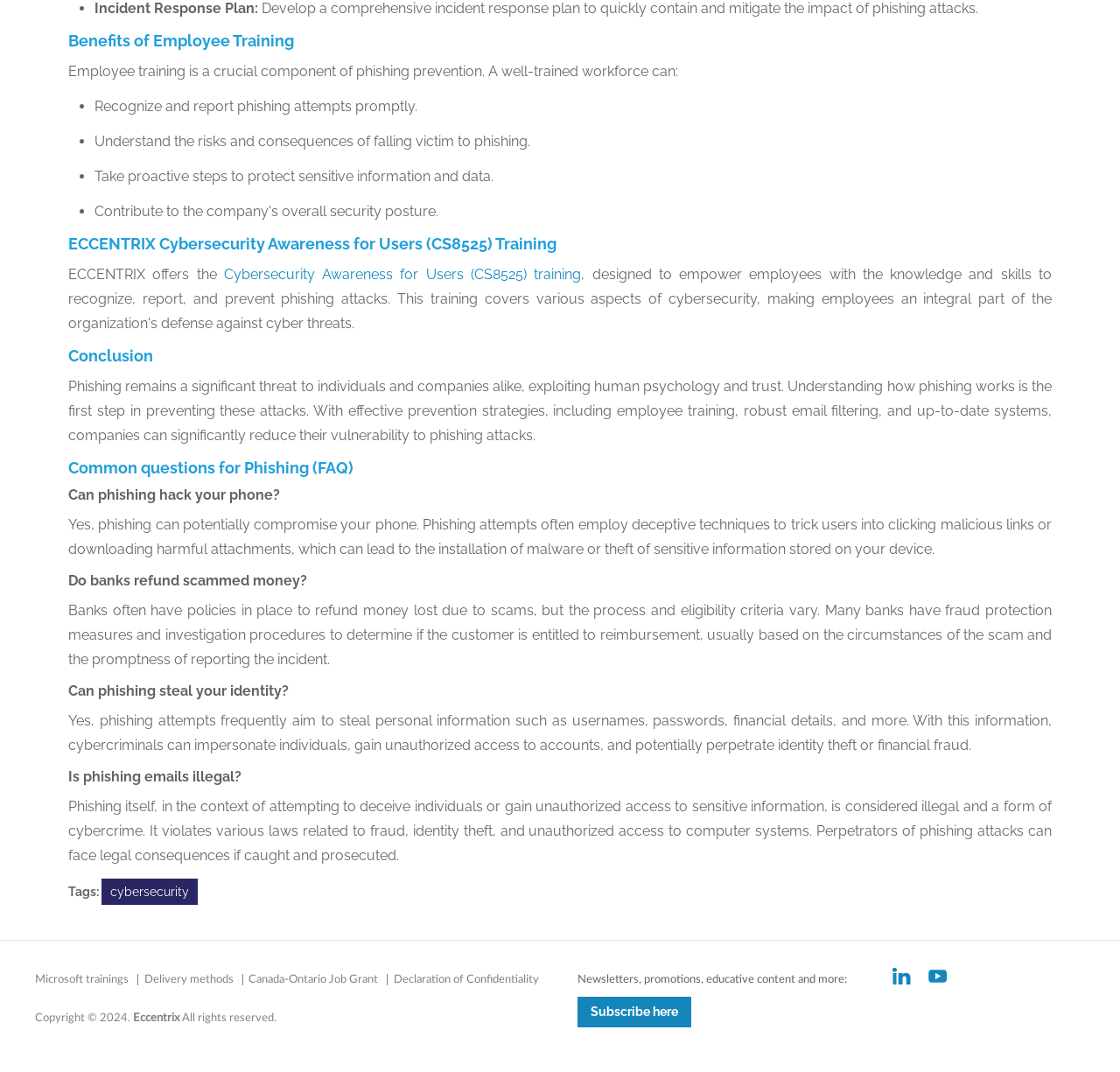Identify the bounding box for the UI element described as: "Subscribe here". Ensure the coordinates are four float numbers between 0 and 1, formatted as [left, top, right, bottom].

[0.516, 0.93, 0.617, 0.958]